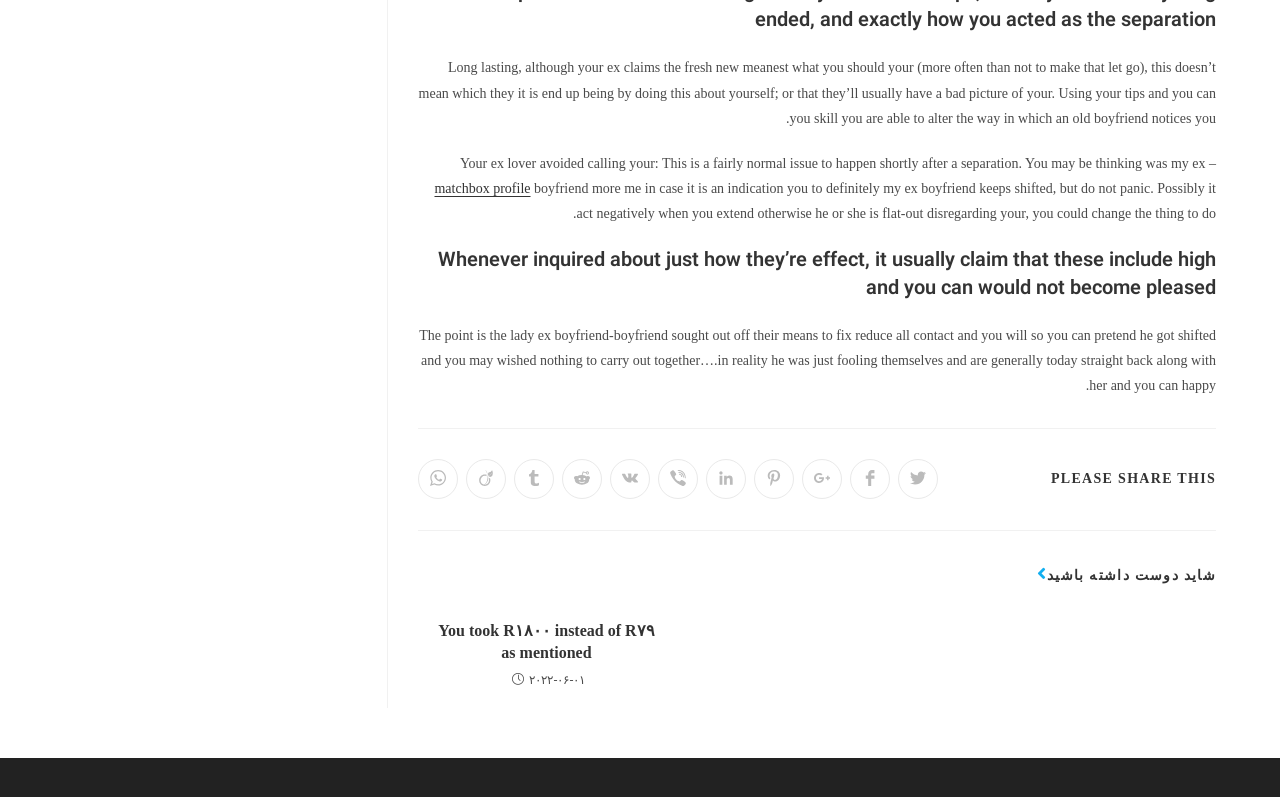How many sharing options are available?
Analyze the screenshot and provide a detailed answer to the question.

The sharing options are listed under the 'SHARE THIS CONTENT' heading, and there are 9 links provided, including Twitter, Facebook, Google plus, Pinterest, LinkedIn, Viber, VK, Reddit, and Tumblr.